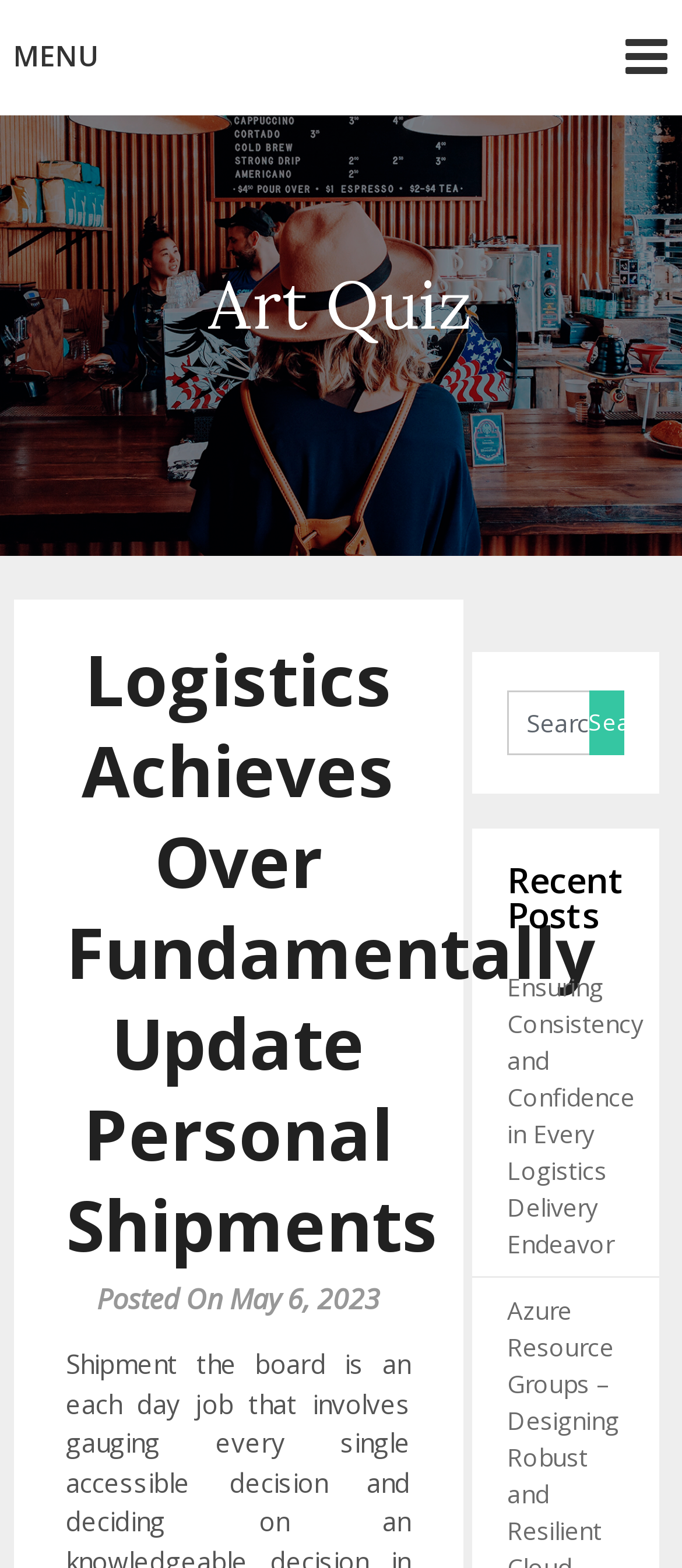What is the date of the latest post?
Answer the question with a thorough and detailed explanation.

I found the date of the latest post by looking at the text 'Posted On May 6, 2023' which is located below the main heading.